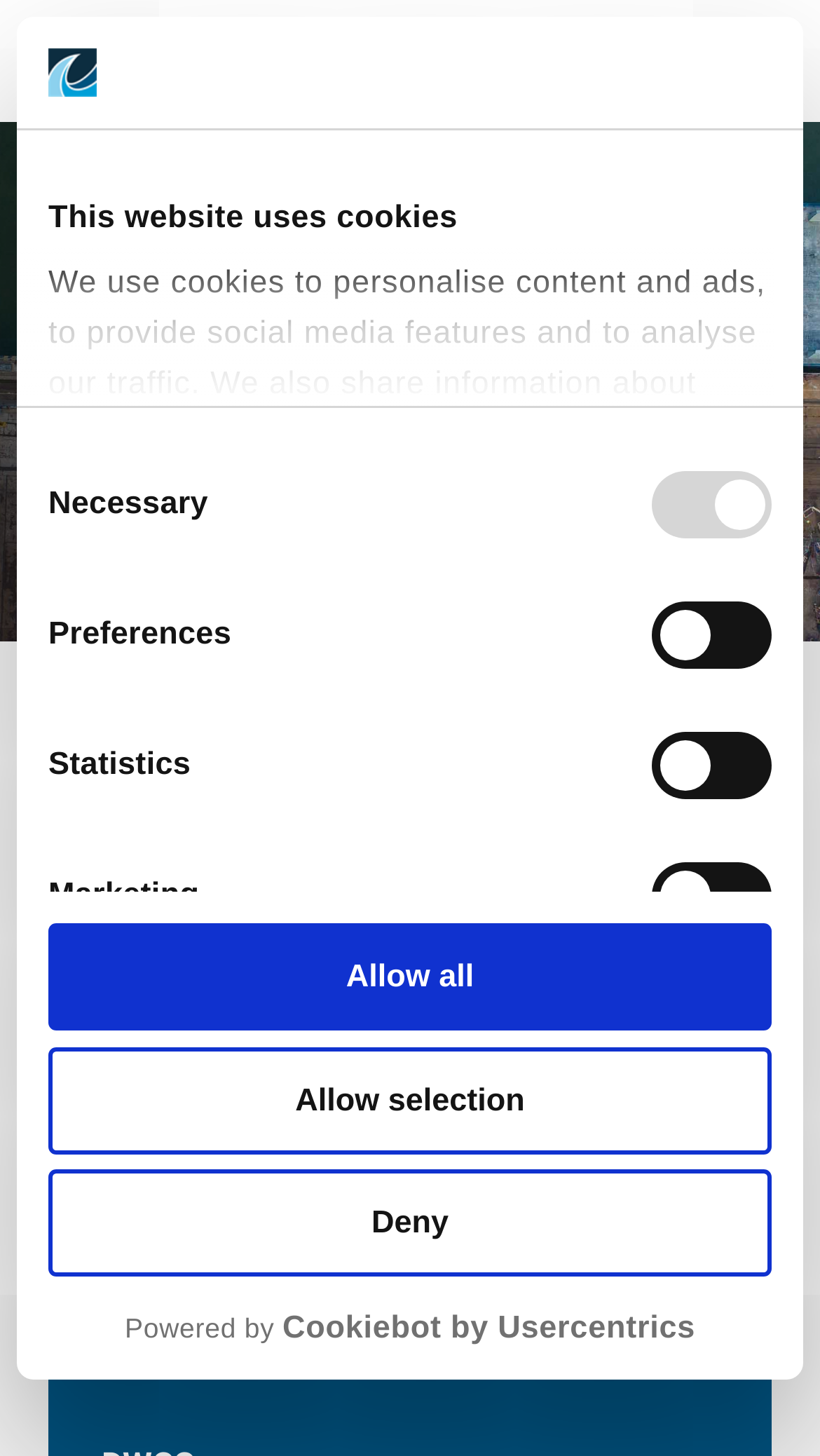Answer with a single word or phrase: 
What is the purpose of the website's cookies?

Personalise content and ads